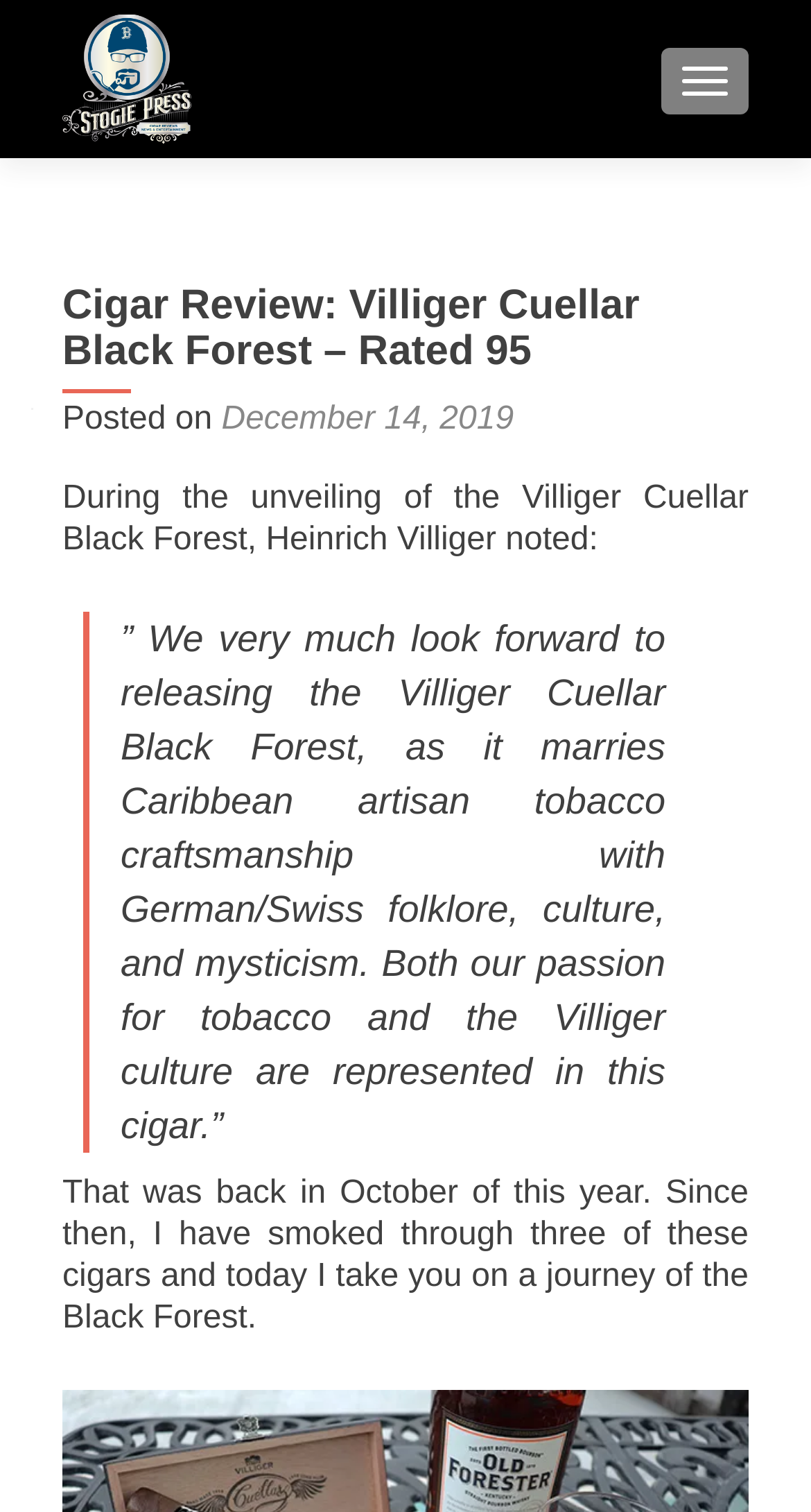Who noted a quote about the Villiger Cuellar Black Forest? Based on the screenshot, please respond with a single word or phrase.

Heinrich Villiger